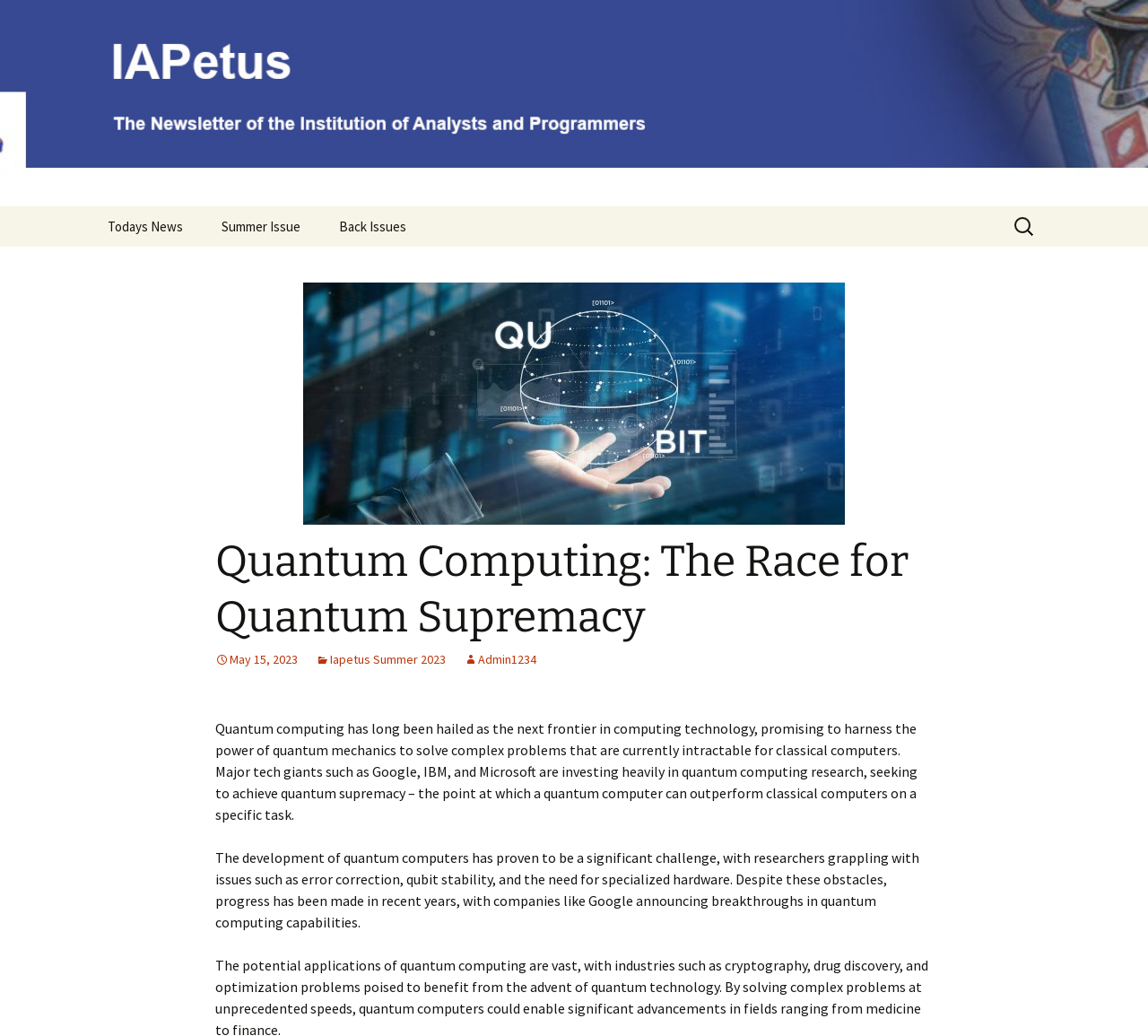Please identify the coordinates of the bounding box that should be clicked to fulfill this instruction: "Go to today's news".

[0.078, 0.199, 0.175, 0.238]